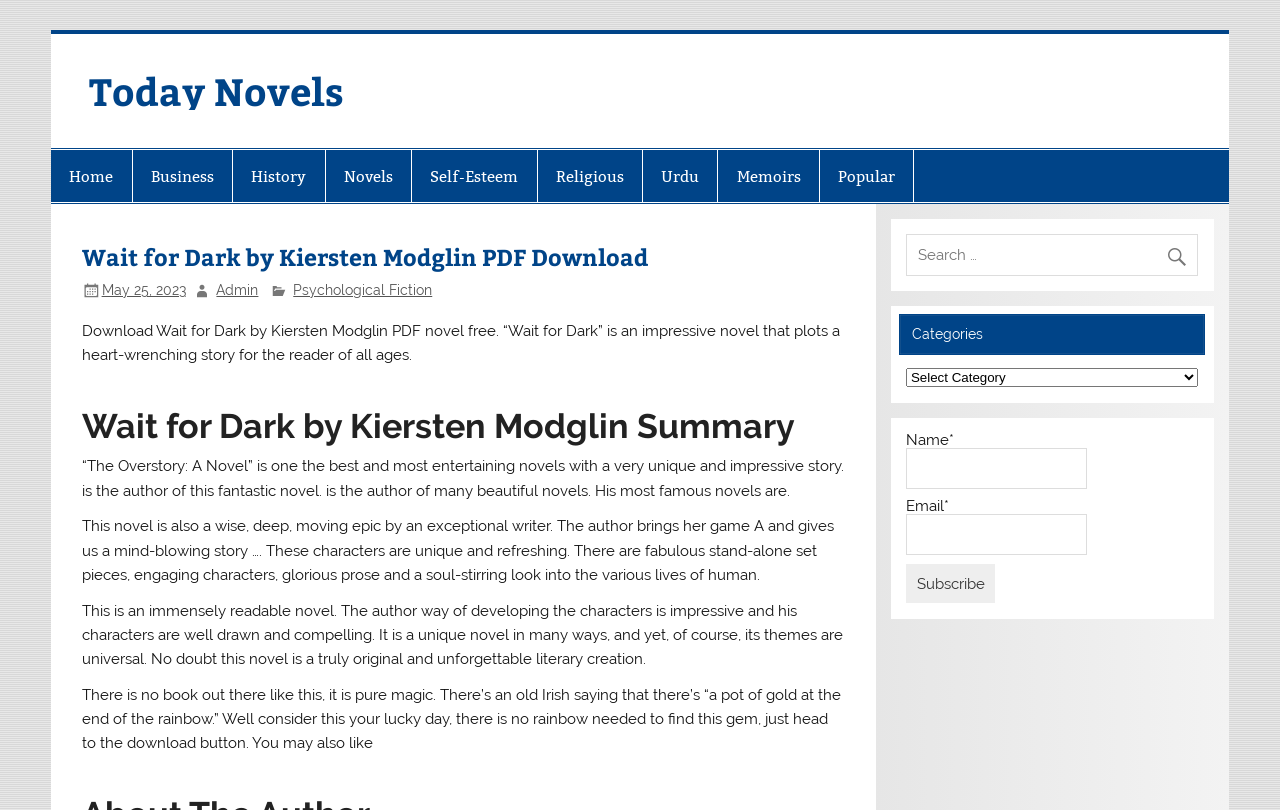Please find the bounding box coordinates of the element's region to be clicked to carry out this instruction: "Click on the 'Wait for Dark by Kiersten Modglin PDF Download' link".

[0.064, 0.289, 0.66, 0.346]